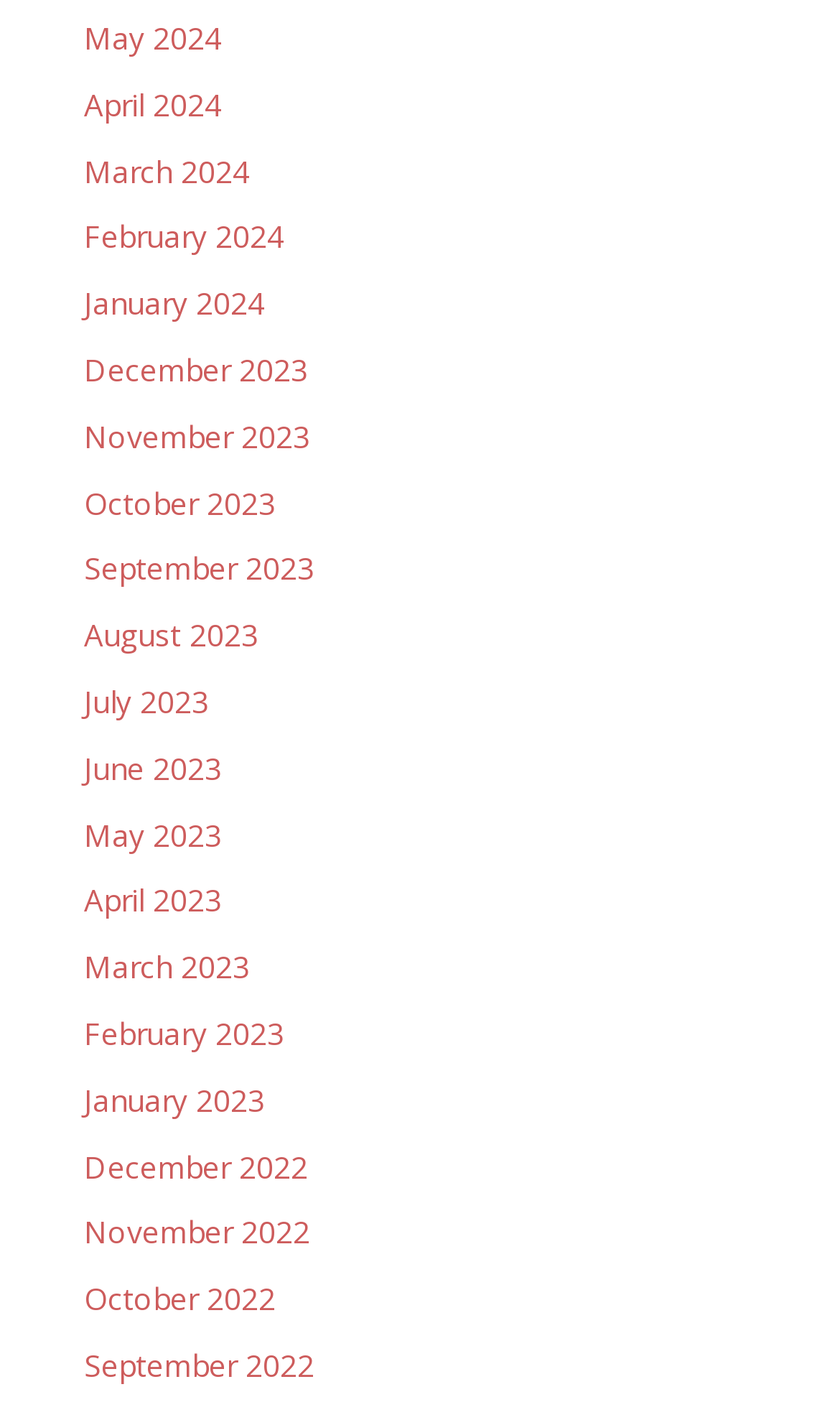Please identify the bounding box coordinates of the element I should click to complete this instruction: 'access January 2024'. The coordinates should be given as four float numbers between 0 and 1, like this: [left, top, right, bottom].

[0.1, 0.199, 0.315, 0.228]